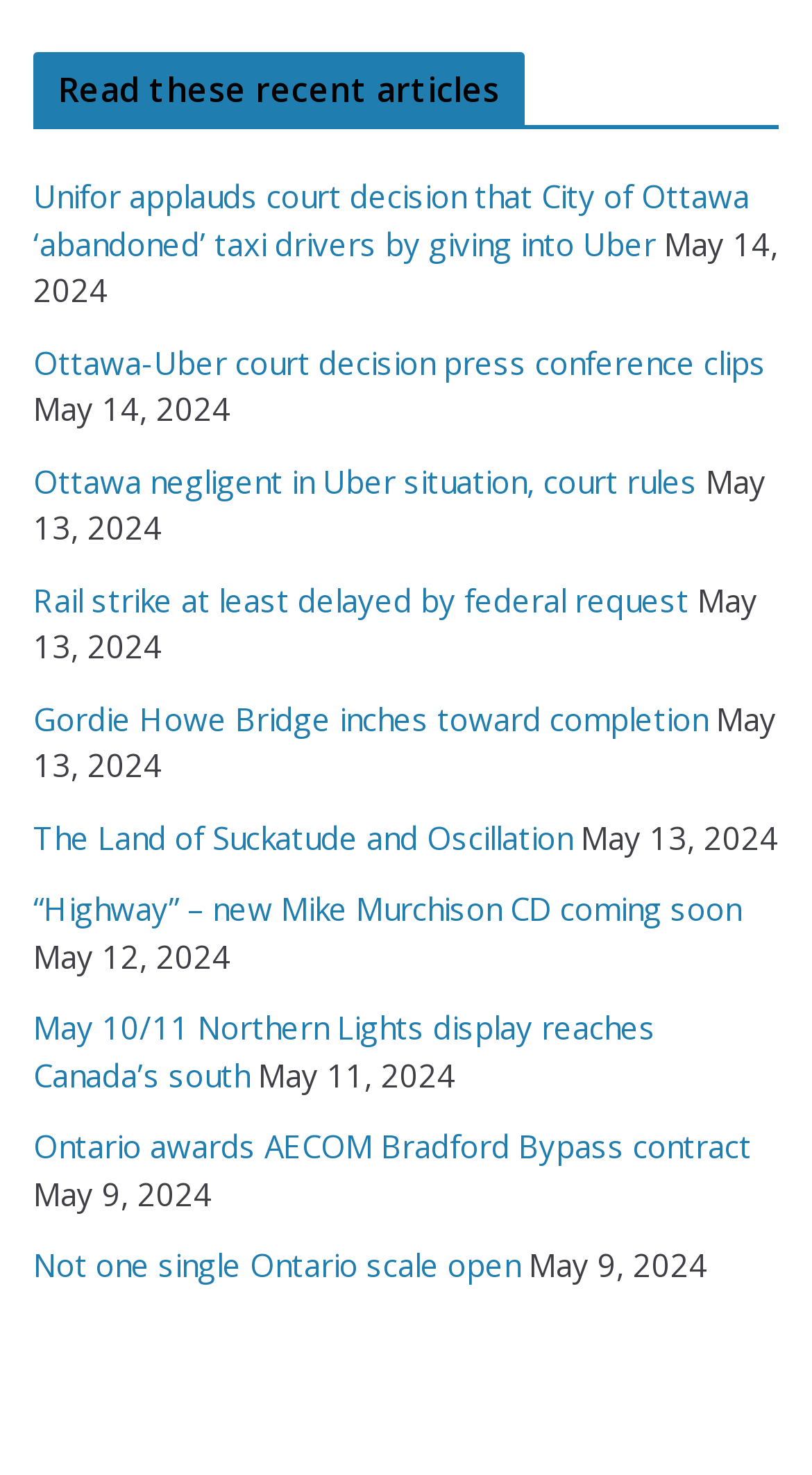Please give the bounding box coordinates of the area that should be clicked to fulfill the following instruction: "Check the article about Rail strike being delayed". The coordinates should be in the format of four float numbers from 0 to 1, i.e., [left, top, right, bottom].

[0.041, 0.392, 0.849, 0.42]